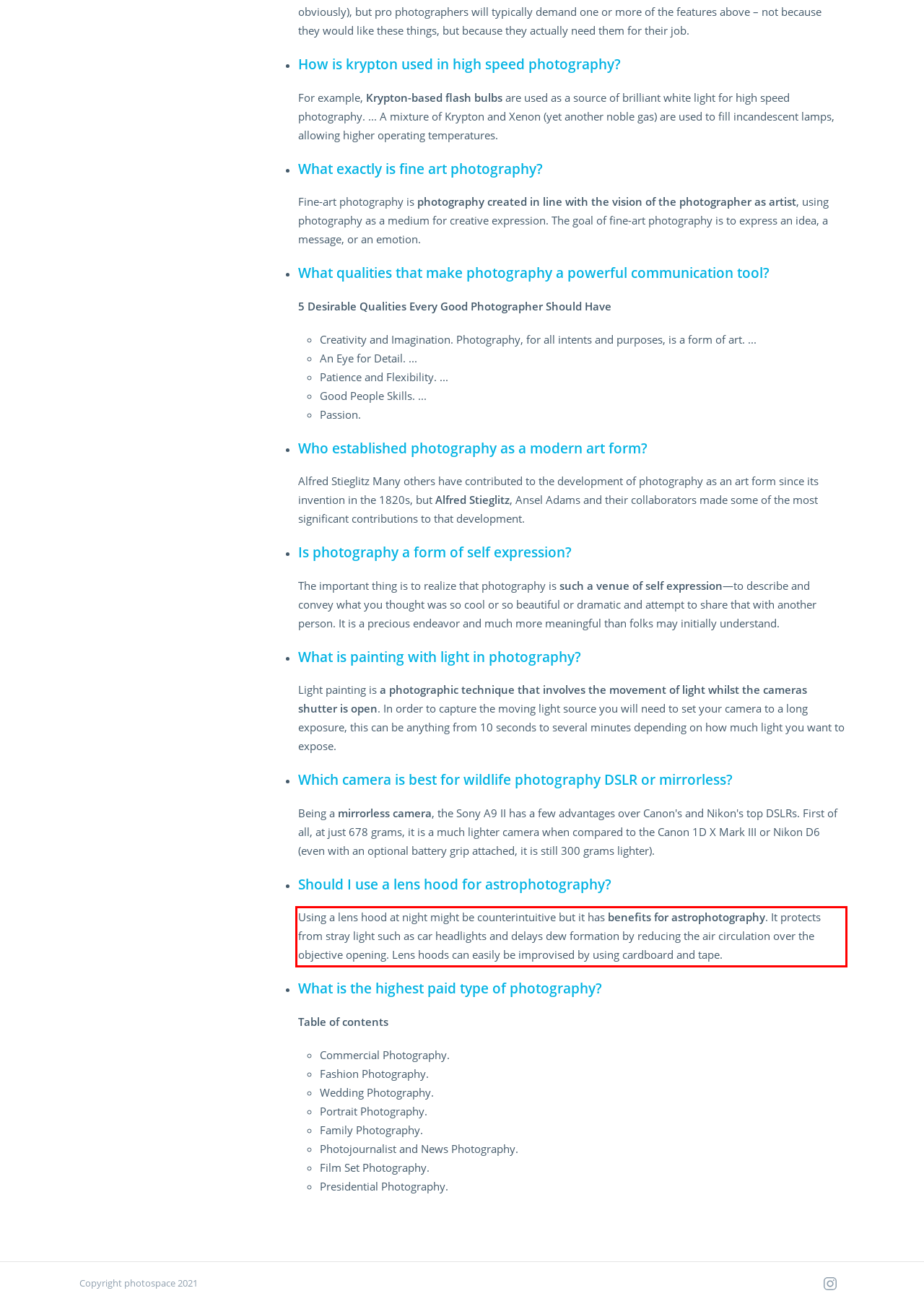With the provided screenshot of a webpage, locate the red bounding box and perform OCR to extract the text content inside it.

Using a lens hood at night might be counterintuitive but it has benefits for astrophotography. It protects from stray light such as car headlights and delays dew formation by reducing the air circulation over the objective opening. Lens hoods can easily be improvised by using cardboard and tape.